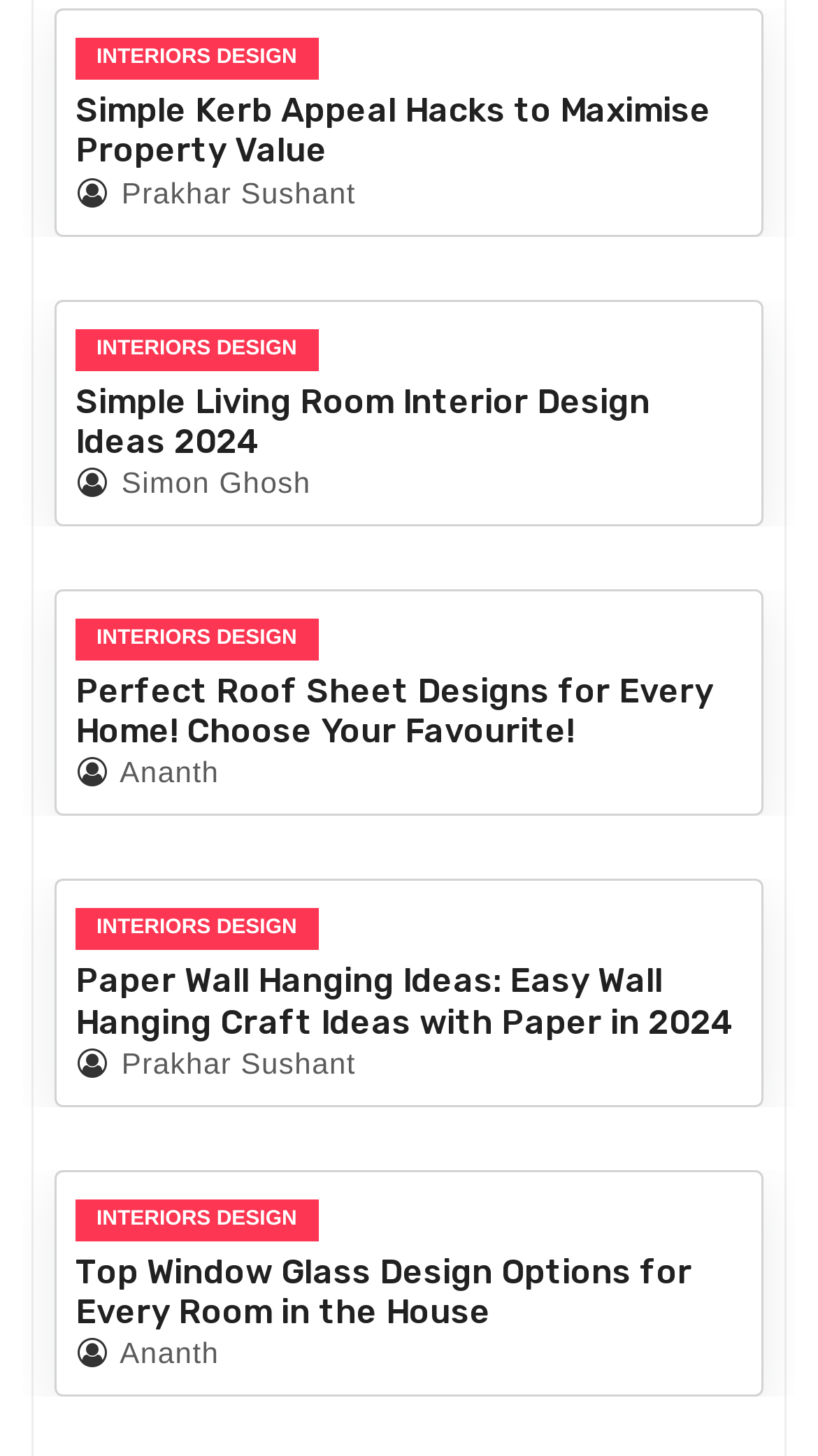Please identify the bounding box coordinates of the element I need to click to follow this instruction: "Read about Simple Kerb Appeal Hacks to Maximise Property Value".

[0.092, 0.062, 0.908, 0.118]